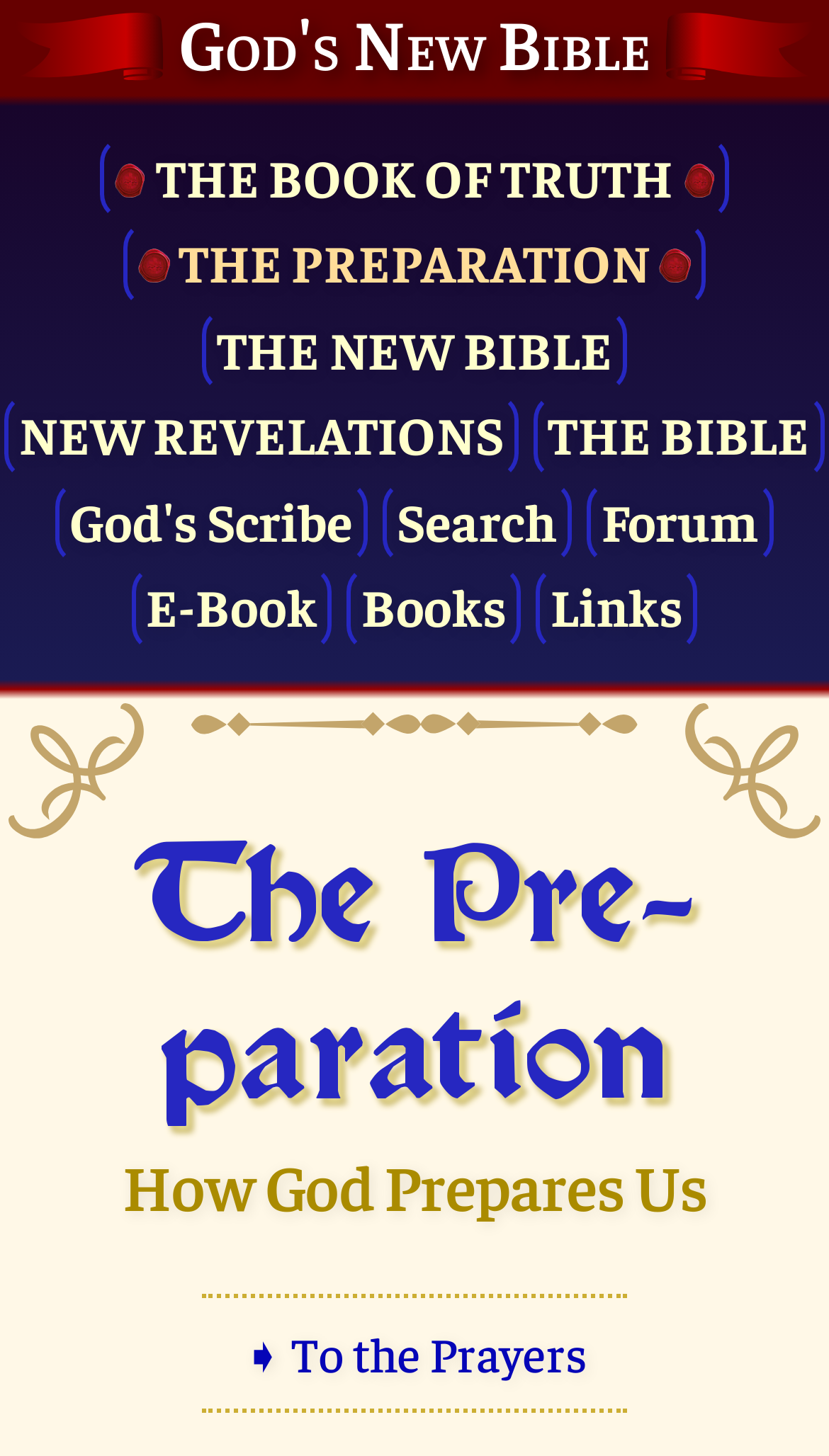Please locate the bounding box coordinates of the element's region that needs to be clicked to follow the instruction: "Click on THE BOOK OF TRUTH". The bounding box coordinates should be provided as four float numbers between 0 and 1, i.e., [left, top, right, bottom].

[0.12, 0.093, 0.88, 0.152]